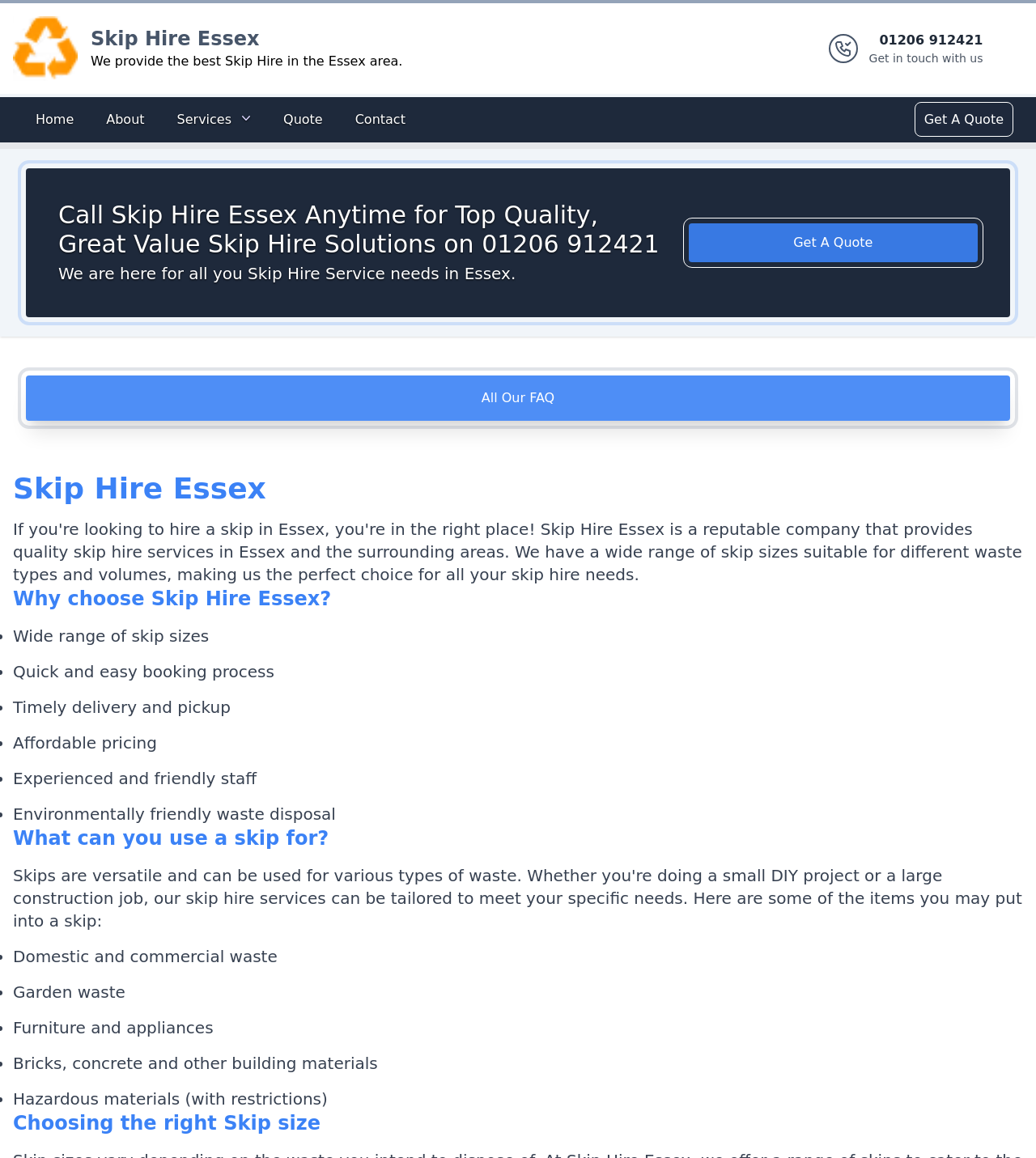What is the company's phone number?
Please answer the question with as much detail as possible using the screenshot.

The company's phone number can be found in the top-right corner of the webpage, next to the 'Get in touch with us' link, and also in the heading 'Call Skip Hire Essex Anytime for Top Quality, Great Value Skip Hire Solutions on 01206 912421'.